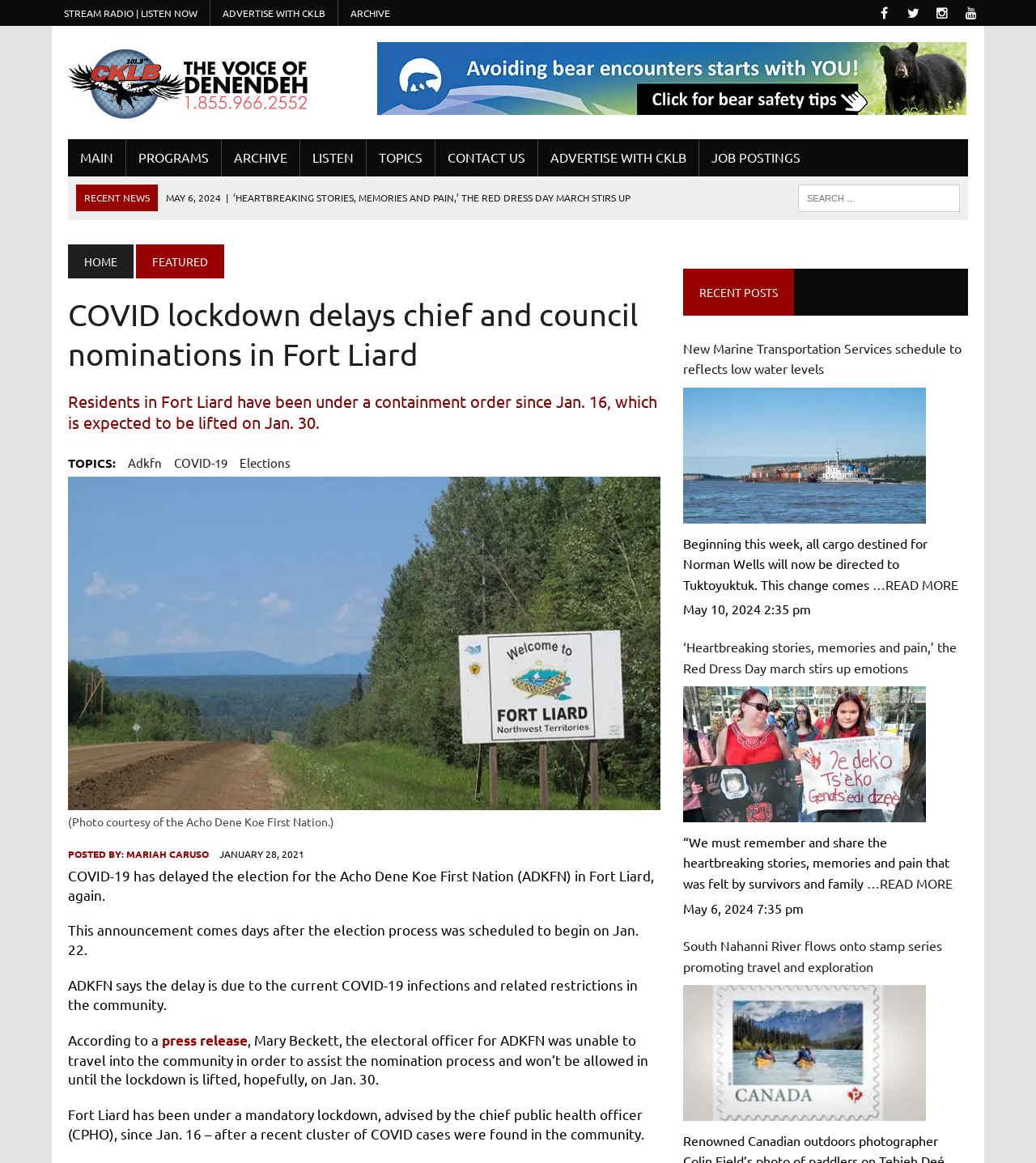Specify the bounding box coordinates for the region that must be clicked to perform the given instruction: "Click on the 'STREAM RADIO | LISTEN NOW' link".

[0.05, 0.0, 0.202, 0.022]